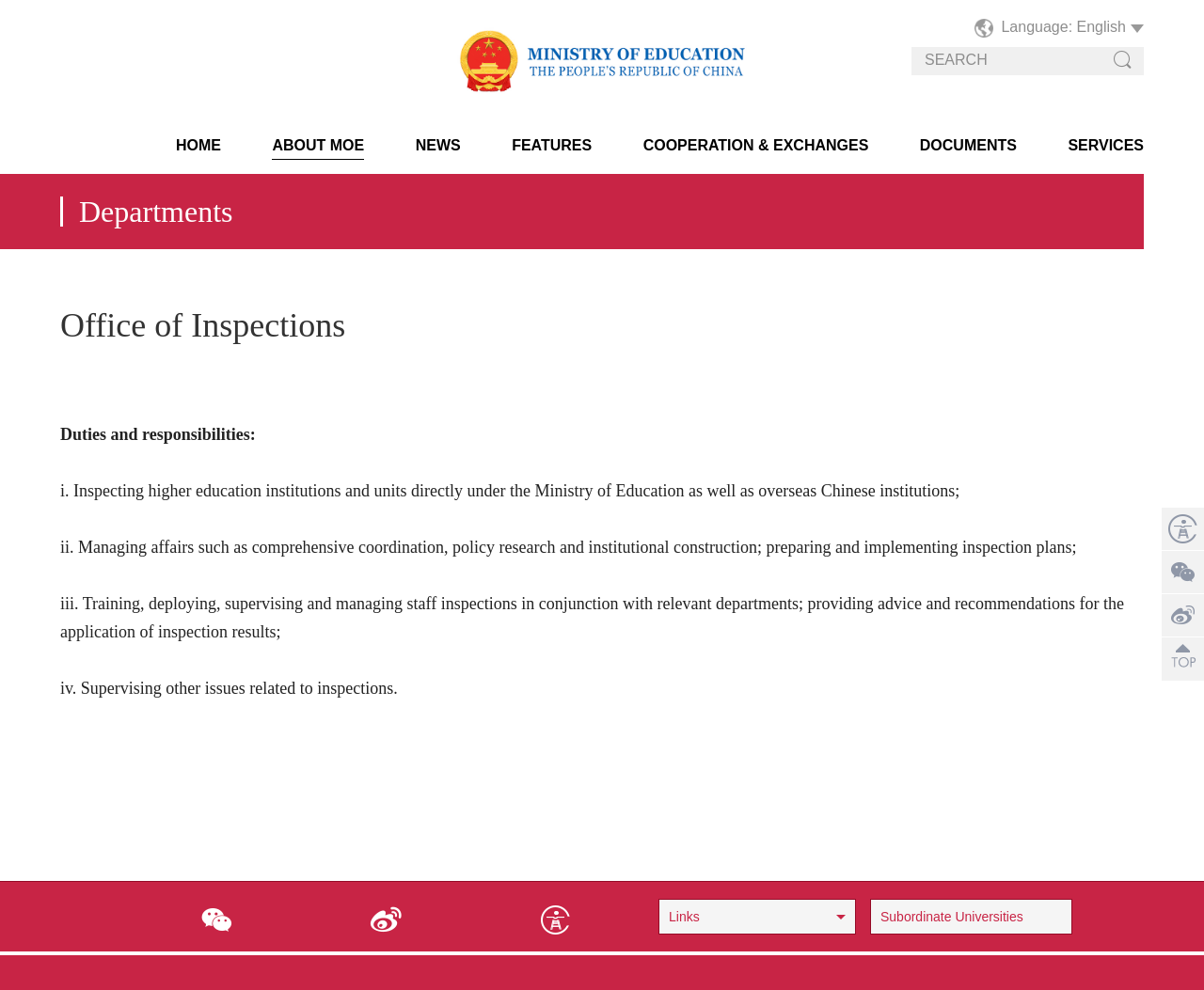Provide a brief response to the question below using a single word or phrase: 
What is the duty of the Office of Inspections?

Inspecting higher education institutions